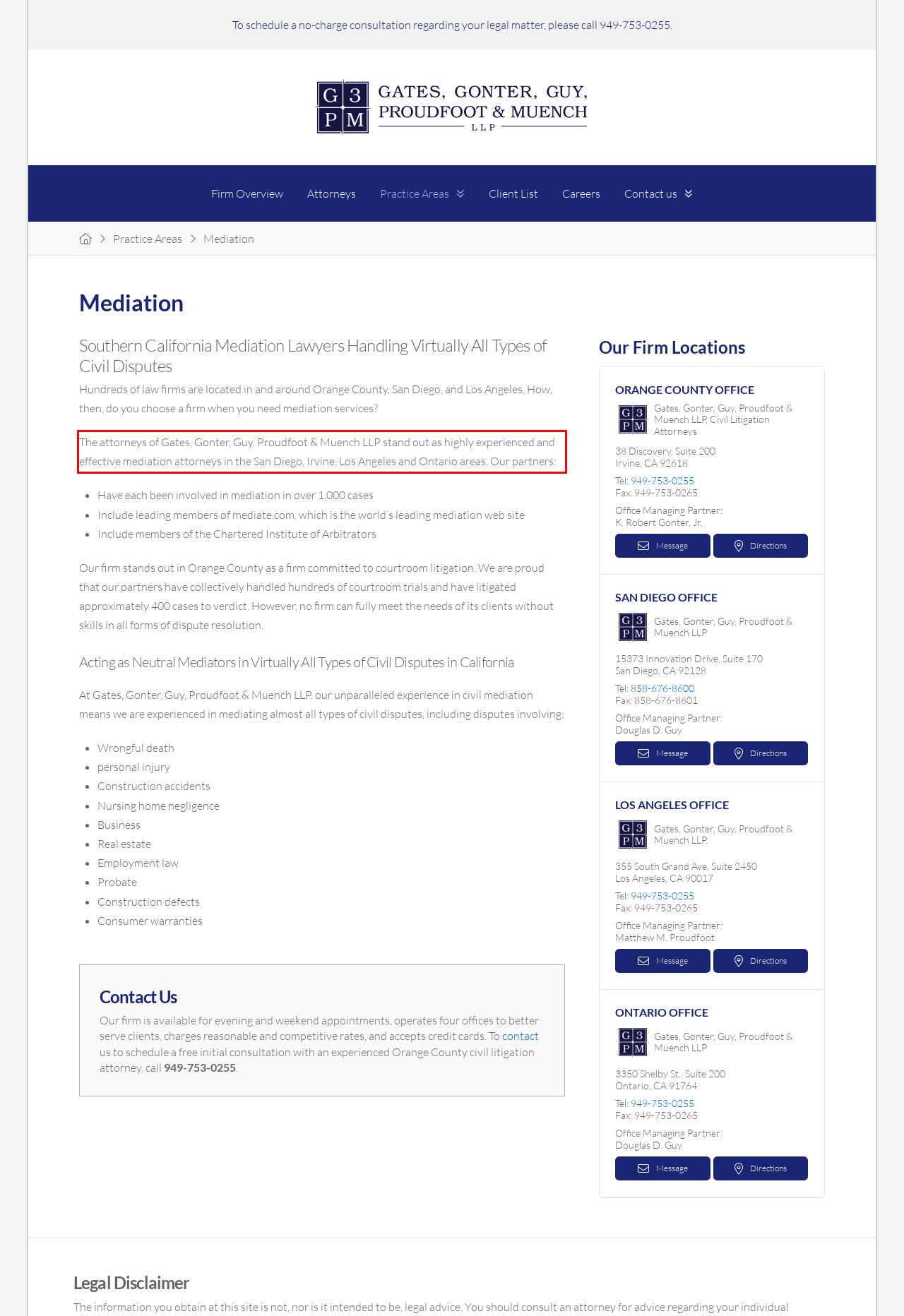Please look at the screenshot provided and find the red bounding box. Extract the text content contained within this bounding box.

The attorneys of Gates, Gonter, Guy, Proudfoot & Muench LLP stand out as highly experienced and effective mediation attorneys in the San Diego, Irvine, Los Angeles and Ontario areas. Our partners: